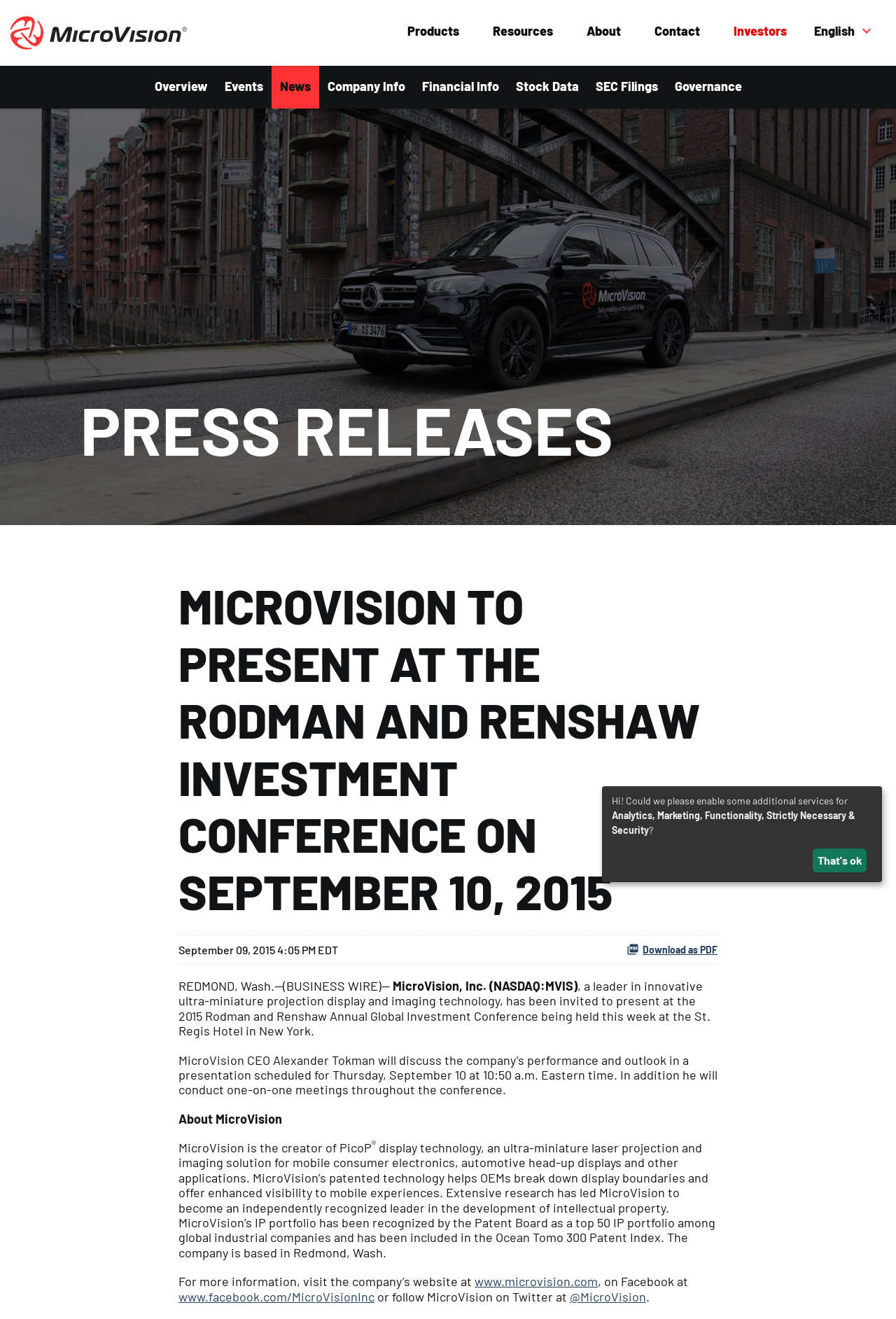Articulate a complete and detailed caption of the webpage elements.

This webpage is about MicroVision, Inc., a leader in innovative ultra-miniature projection display and imaging technology. At the top, there is a navigation bar with links to "Main", "Products", "Resources", "About", "Contact", and "Investors". Below the navigation bar, there is a section with a heading "PRESS RELEASES" and a subheading "MICROVISION TO PRESENT AT THE RODMAN AND RENSHAW INVESTMENT CONFERENCE ON SEPTEMBER 10, 2015". 

The main content of the webpage is a press release announcing that MicroVision CEO Alexander Tokman will present at the 2015 Rodman and Renshaw Annual Global Investment Conference. The press release provides details about the presentation, including the date, time, and location. 

There are several paragraphs of text describing MicroVision's technology and its applications, as well as its intellectual property portfolio. The webpage also includes links to MicroVision's website, Facebook page, and Twitter account. 

At the top right corner, there is a section with a message asking to enable additional services, including analytics, marketing, functionality, strictly necessary, and security. There is a button labeled "That's ok" below this message.